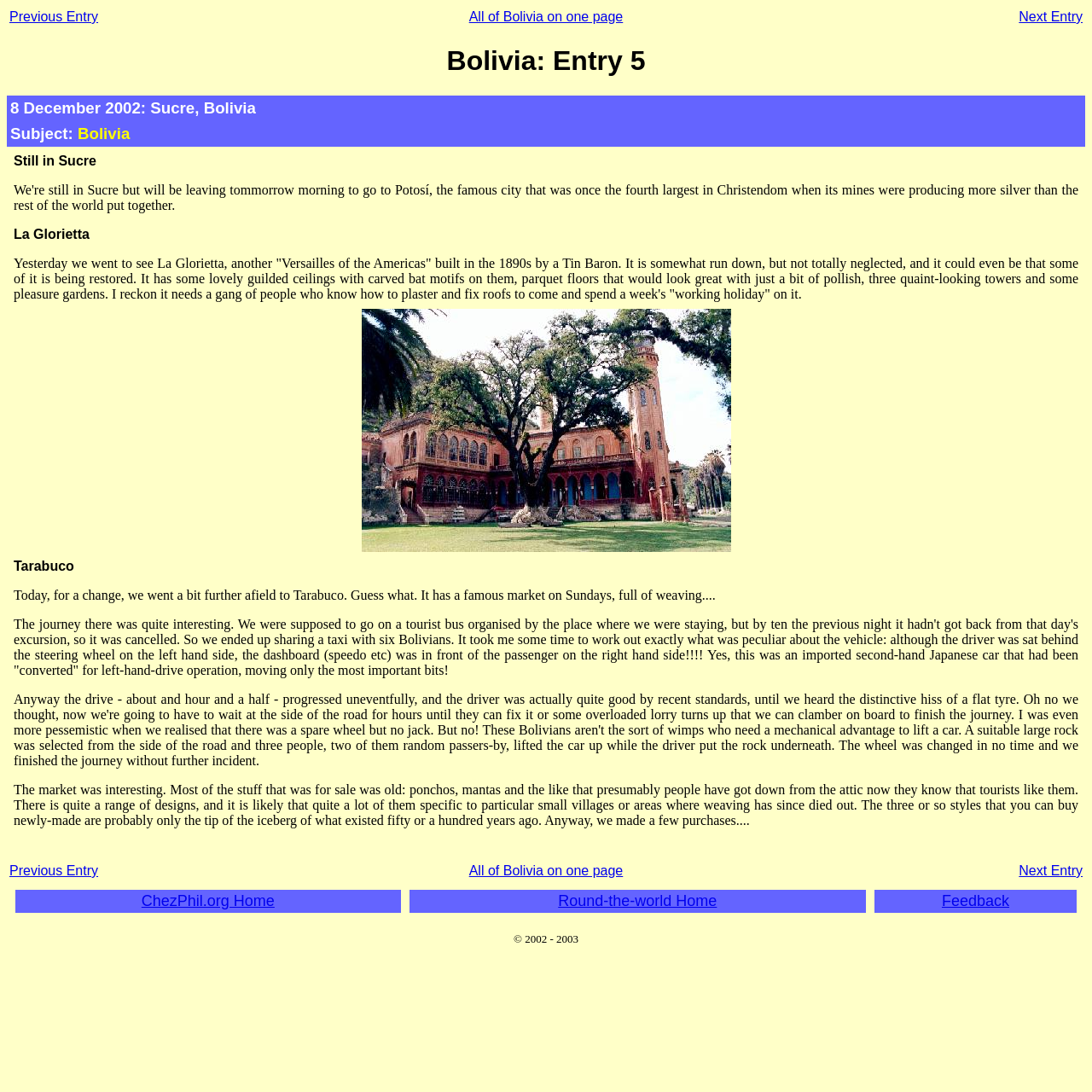Locate the bounding box coordinates of the element you need to click to accomplish the task described by this instruction: "Share this article on Facebook".

None